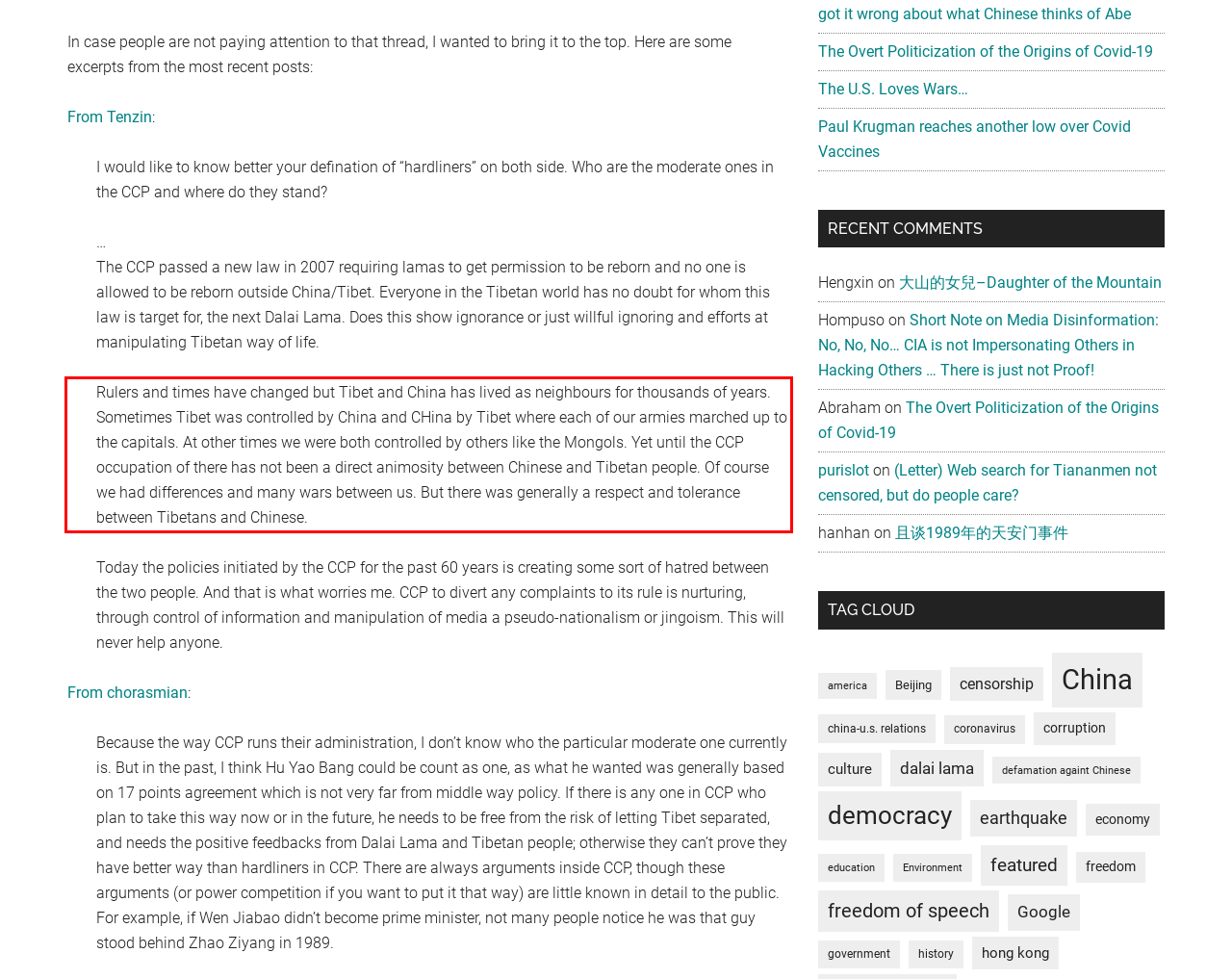Please look at the screenshot provided and find the red bounding box. Extract the text content contained within this bounding box.

Rulers and times have changed but Tibet and China has lived as neighbours for thousands of years. Sometimes Tibet was controlled by China and CHina by Tibet where each of our armies marched up to the capitals. At other times we were both controlled by others like the Mongols. Yet until the CCP occupation of there has not been a direct animosity between Chinese and Tibetan people. Of course we had differences and many wars between us. But there was generally a respect and tolerance between Tibetans and Chinese.